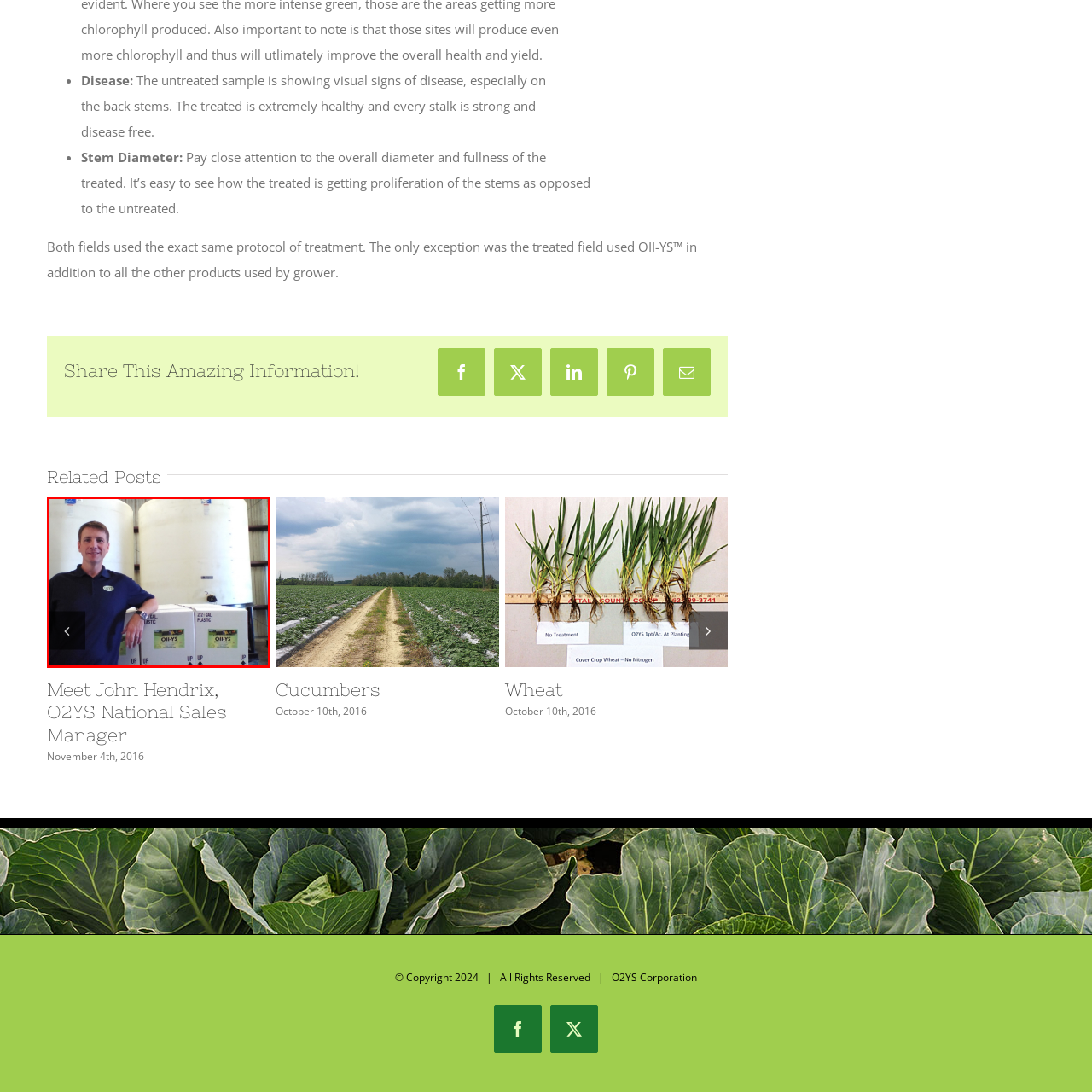What is the likely purpose of the white tanks?
Observe the image inside the red bounding box and give a concise answer using a single word or phrase.

store agricultural substances